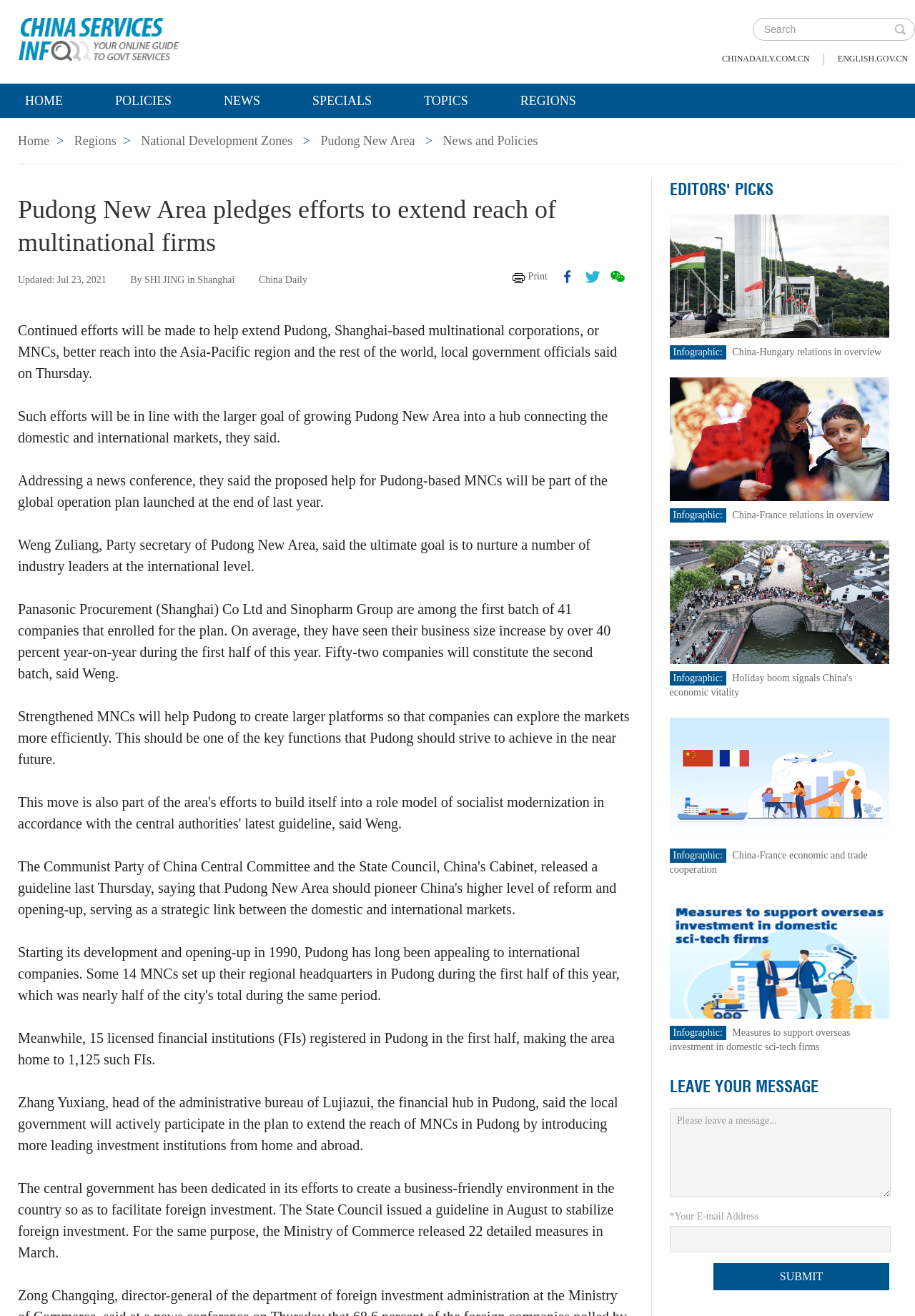What is the name of the company mentioned in the article?
Carefully analyze the image and provide a detailed answer to the question.

I found the answer by reading the StaticText 'Panasonic Procurement (Shanghai) Co Ltd and Sinopharm Group are among the first batch of 41 companies that enrolled for the plan.' which mentions the name of the company.